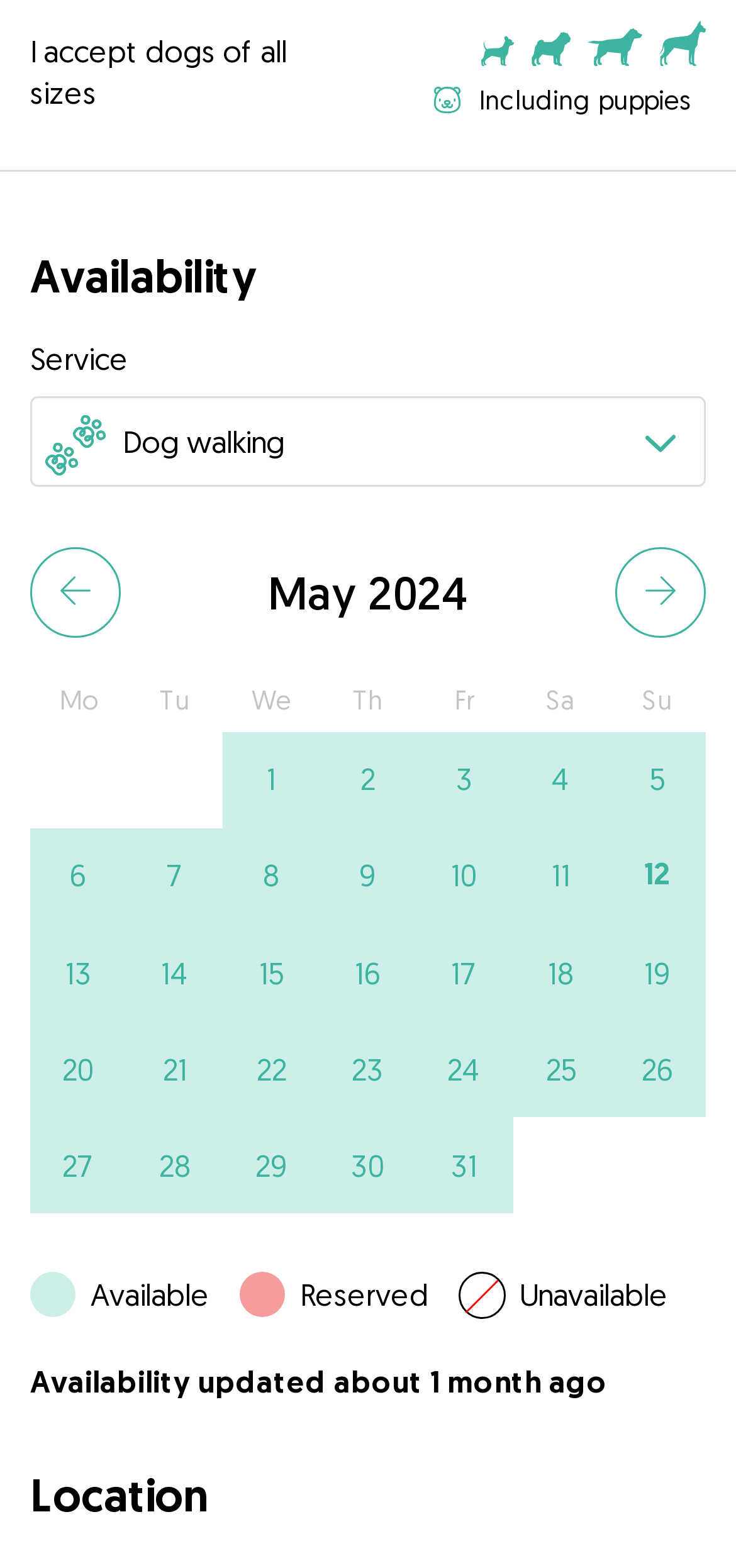Could you specify the bounding box coordinates for the clickable section to complete the following instruction: "Check availability"?

[0.123, 0.814, 0.285, 0.838]